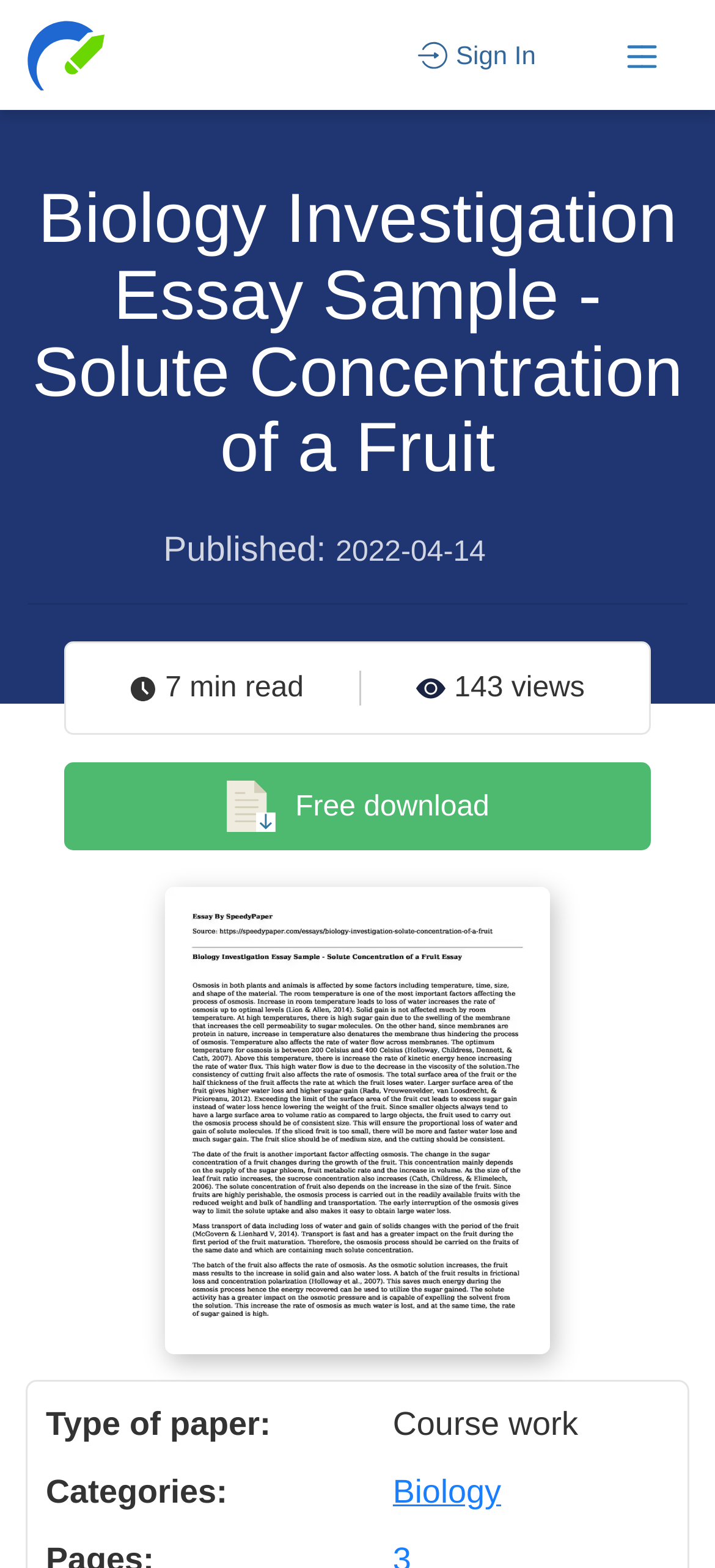Answer in one word or a short phrase: 
What type of essay is presented?

Biology Investigation Essay